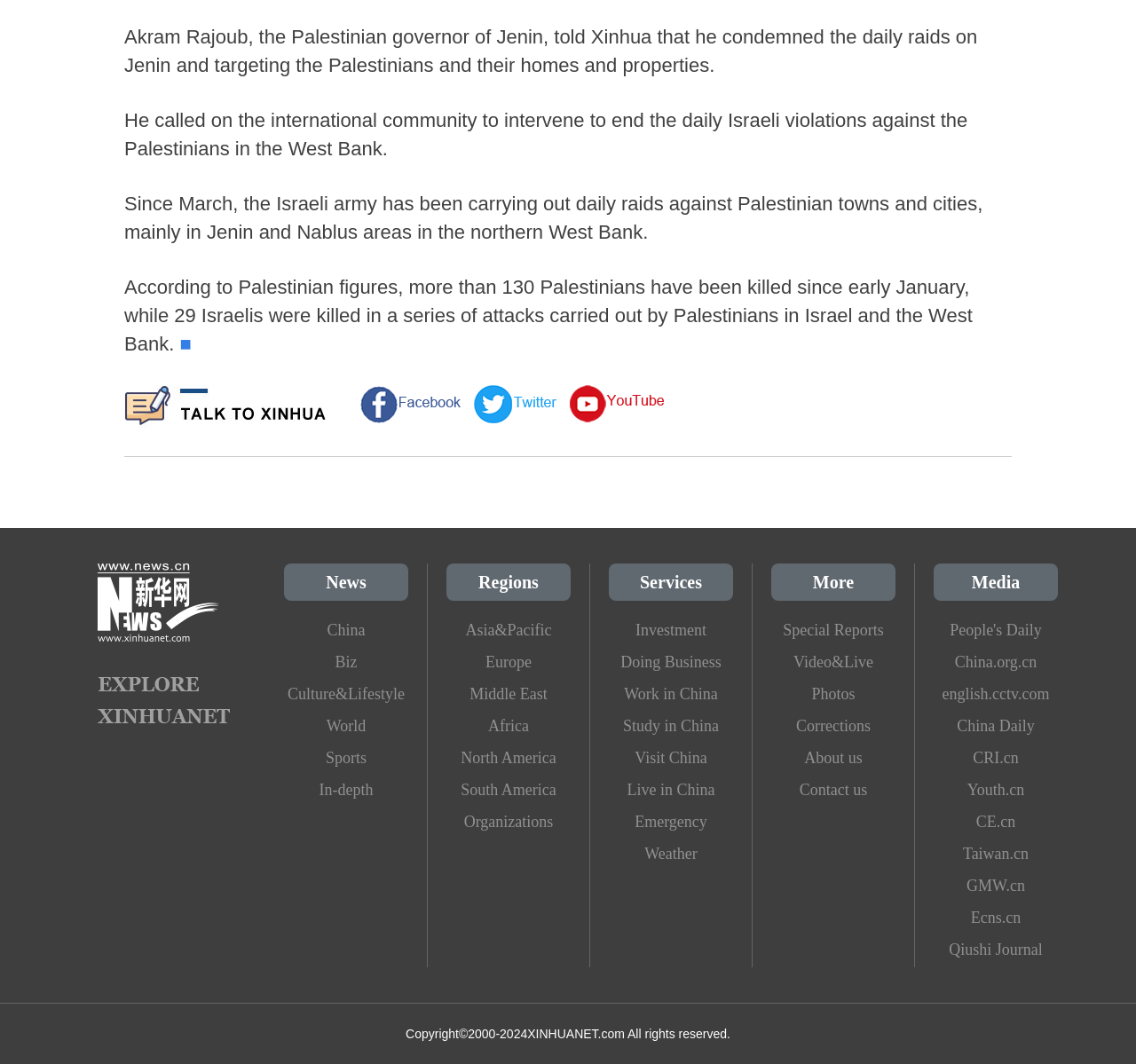Locate the bounding box coordinates of the element that should be clicked to fulfill the instruction: "Read news about China".

[0.25, 0.577, 0.359, 0.607]